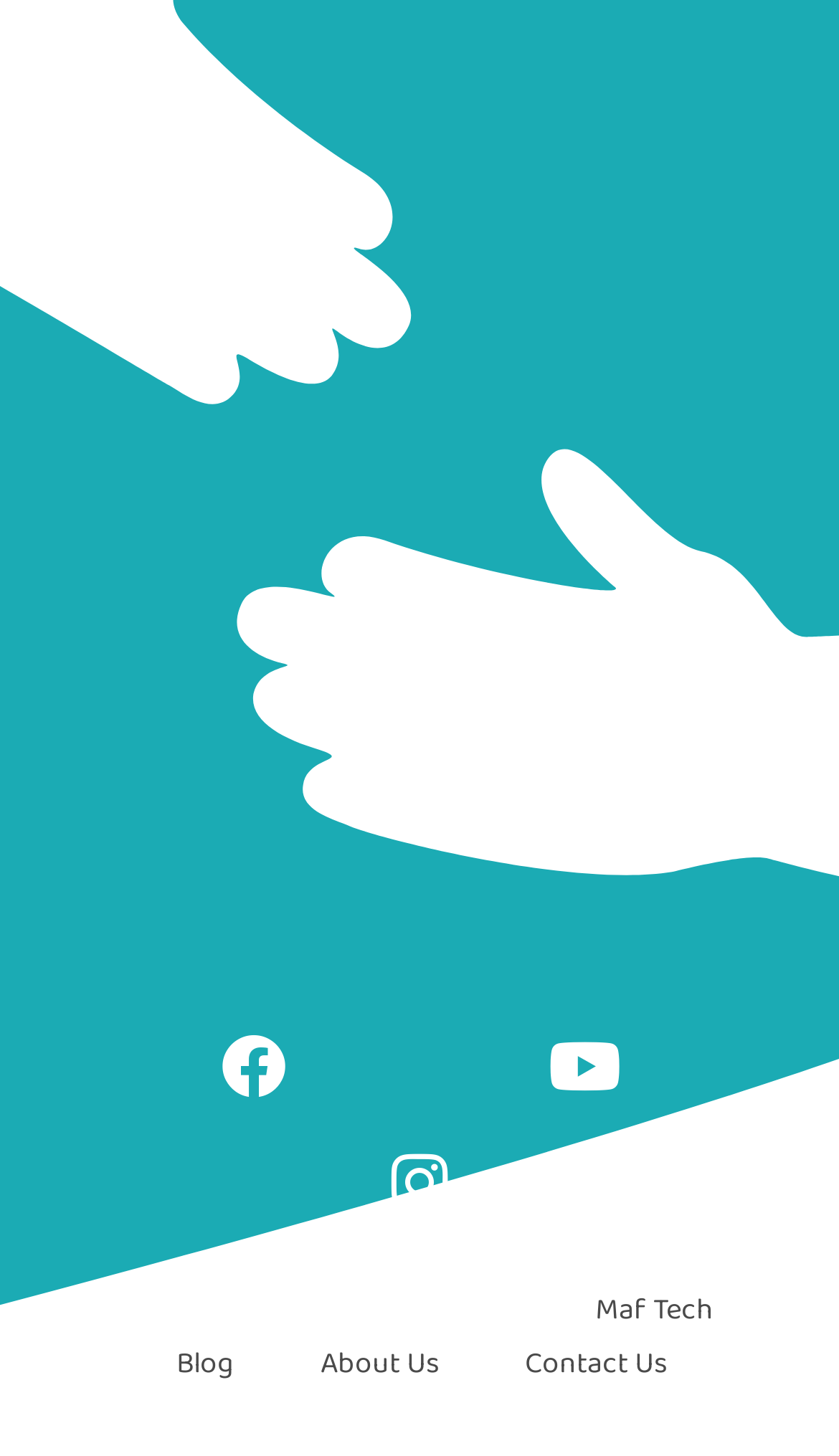What are the social media platforms available? Observe the screenshot and provide a one-word or short phrase answer.

Facebook, Youtube, Instagram